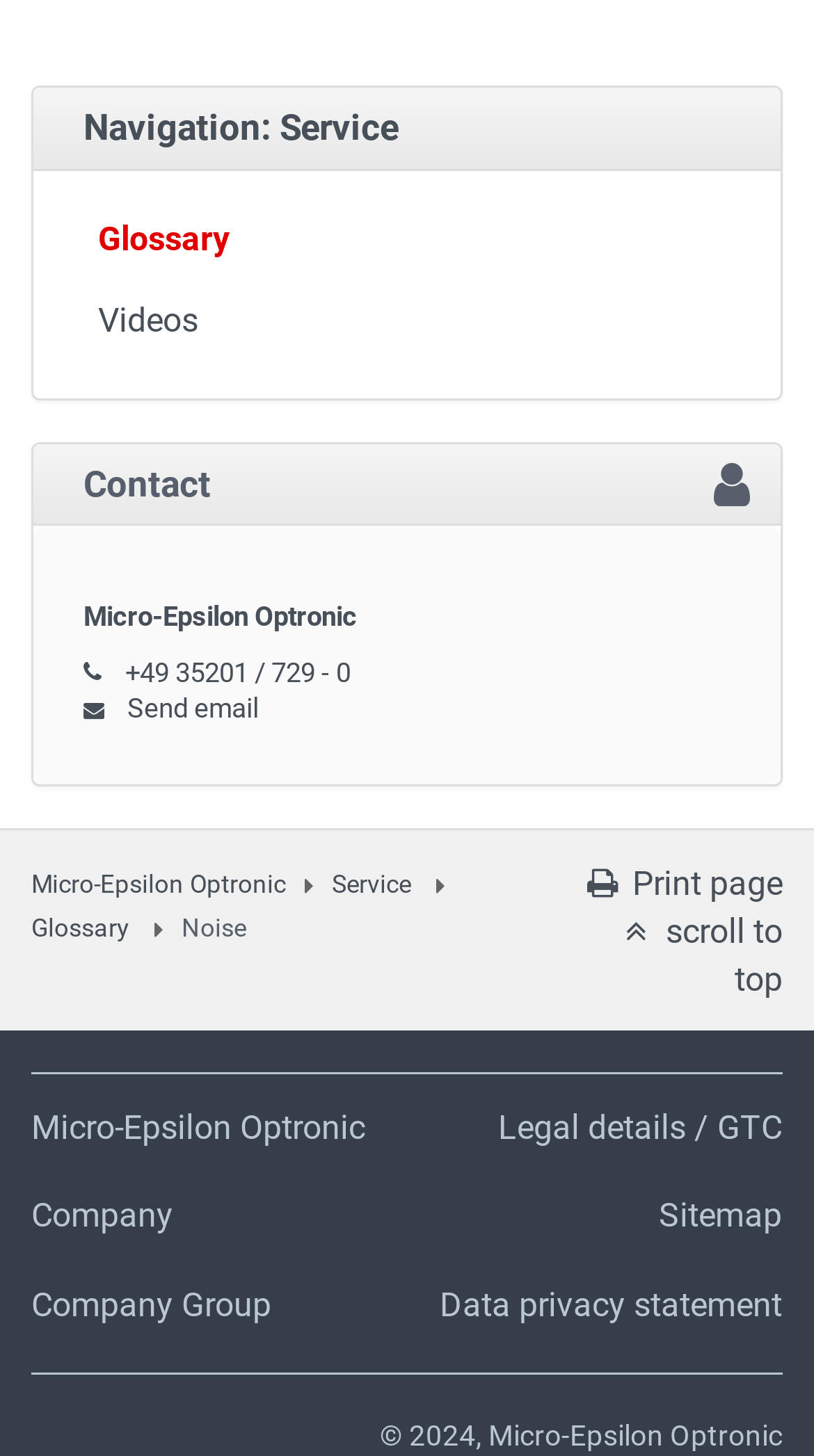Provide your answer to the question using just one word or phrase: How can you contact the company?

Send email or call